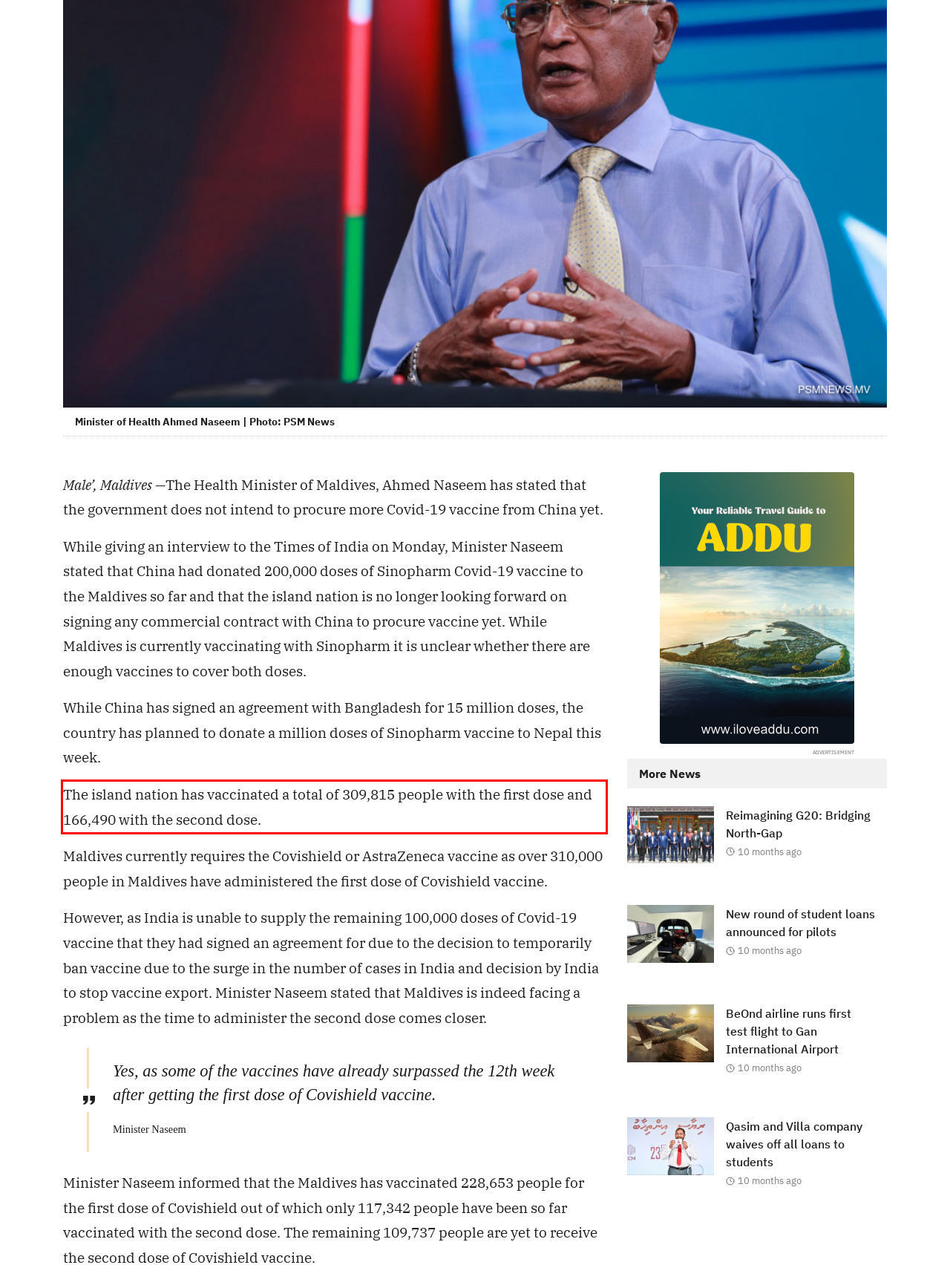You are provided with a screenshot of a webpage that includes a red bounding box. Extract and generate the text content found within the red bounding box.

The island nation has vaccinated a total of 309,815 people with the first dose and 166,490 with the second dose.